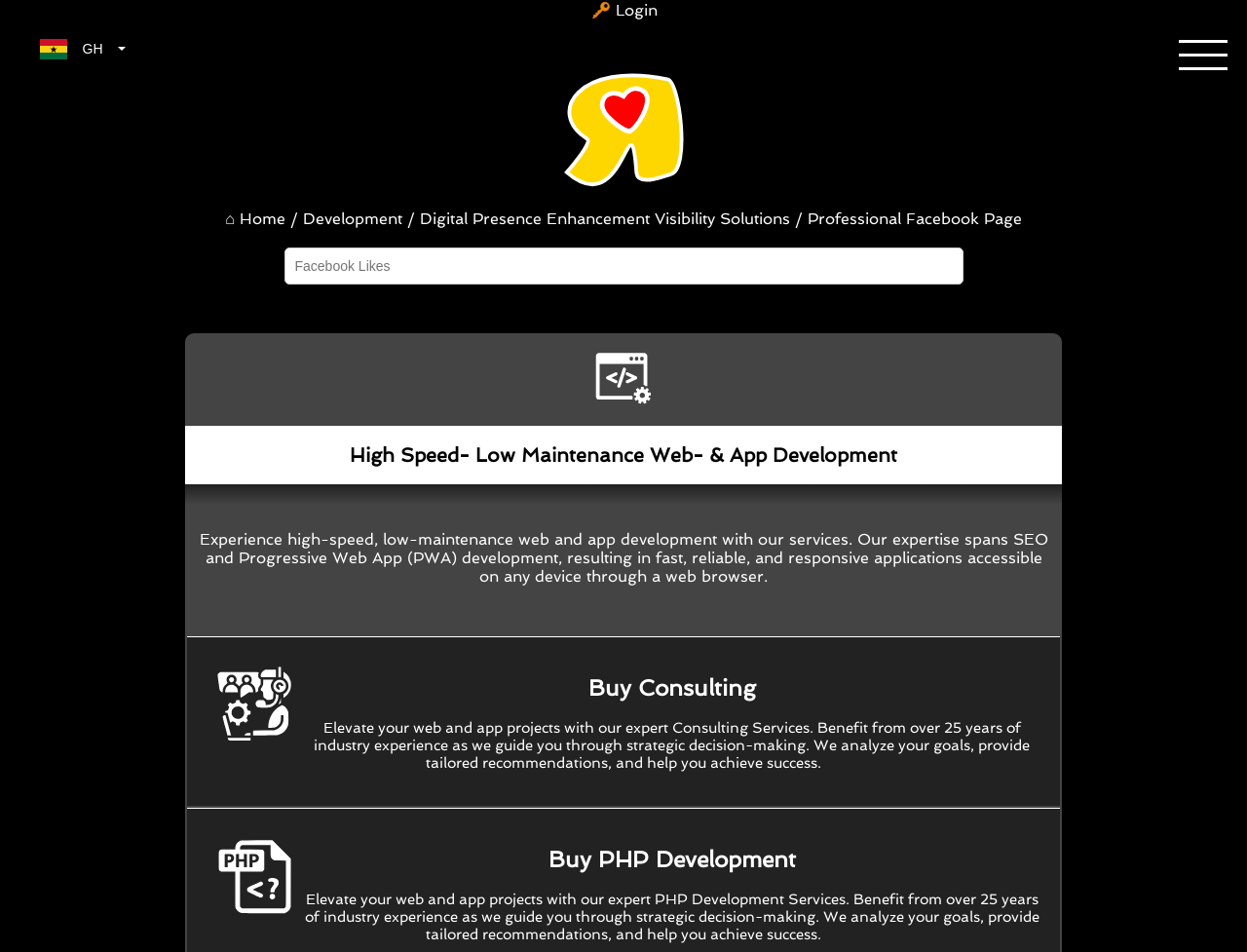Determine the bounding box coordinates of the clickable region to follow the instruction: "Click the login button".

[0.474, 0.001, 0.527, 0.02]